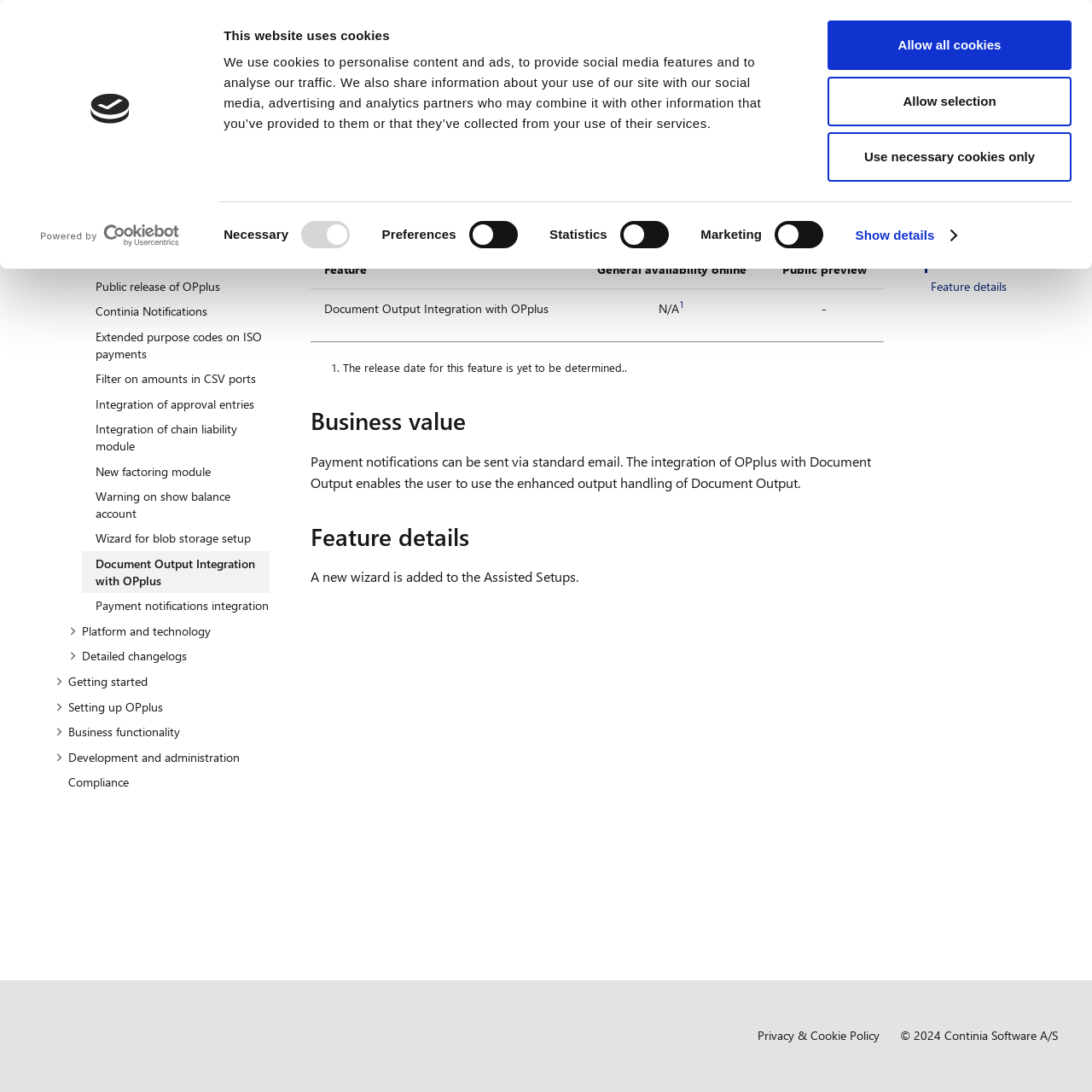Locate and generate the text content of the webpage's heading.

Document Output Integration with OPplus